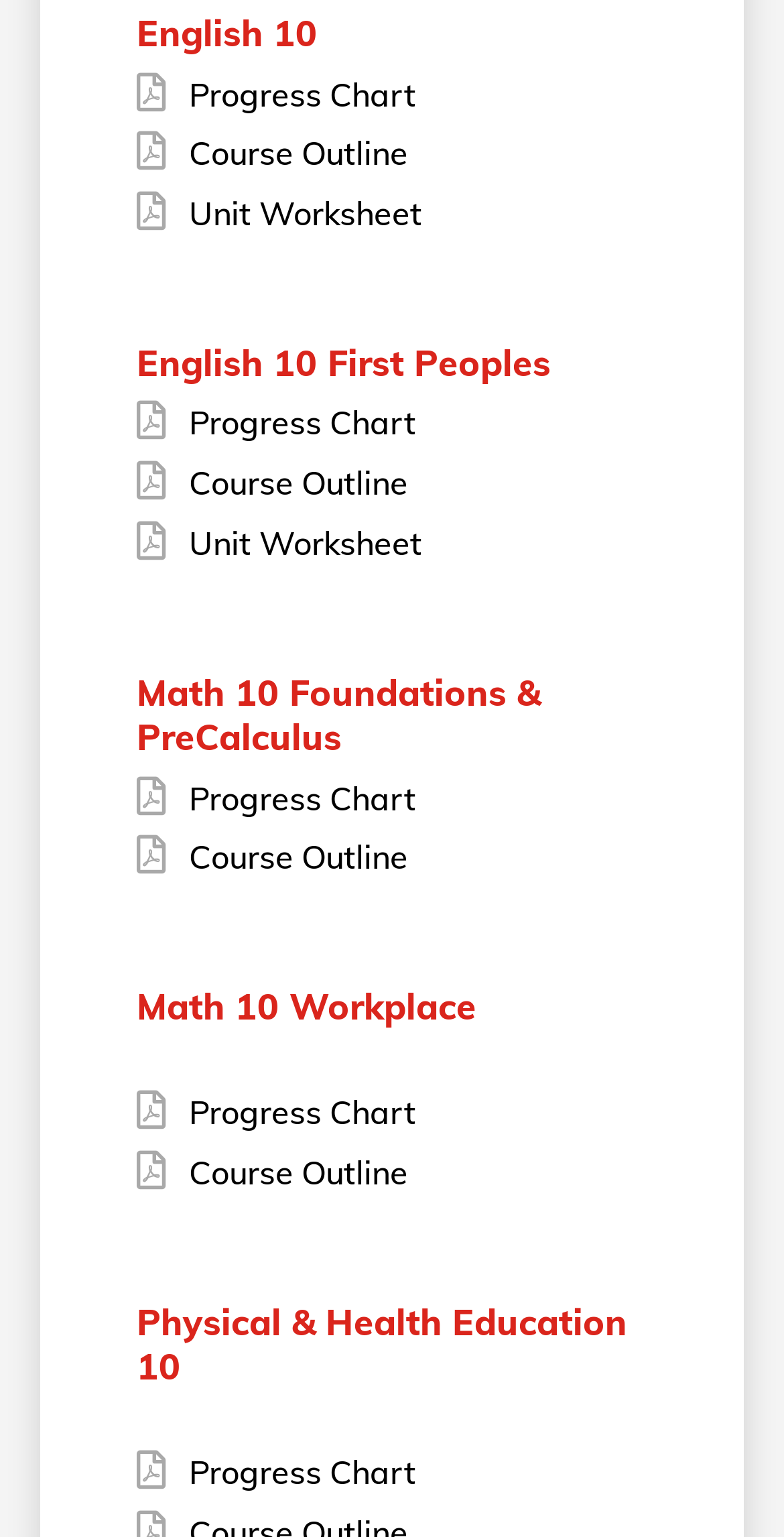Locate the bounding box coordinates of the area that needs to be clicked to fulfill the following instruction: "Open Physical & Health Education 10 unit worksheet". The coordinates should be in the format of four float numbers between 0 and 1, namely [left, top, right, bottom].

[0.174, 0.749, 0.521, 0.776]